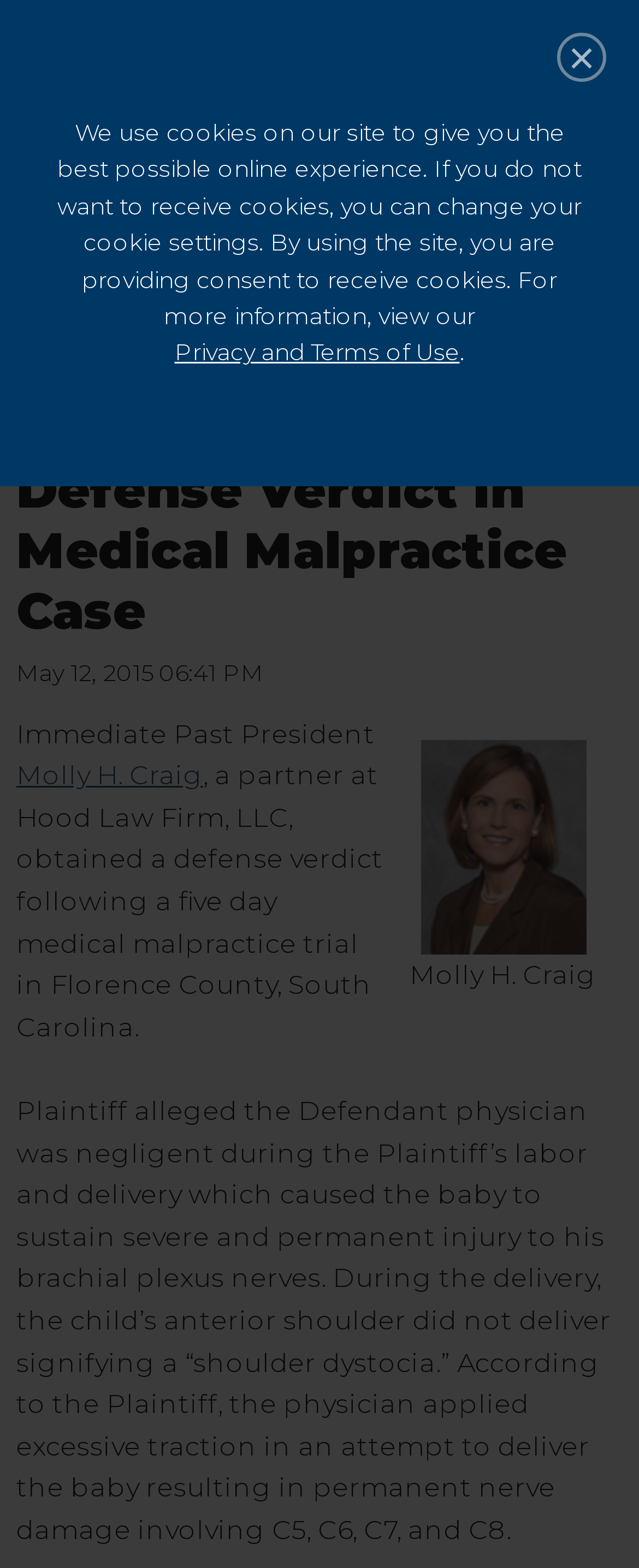What is the date of the article?
Using the information from the image, give a concise answer in one word or a short phrase.

May 12, 2015